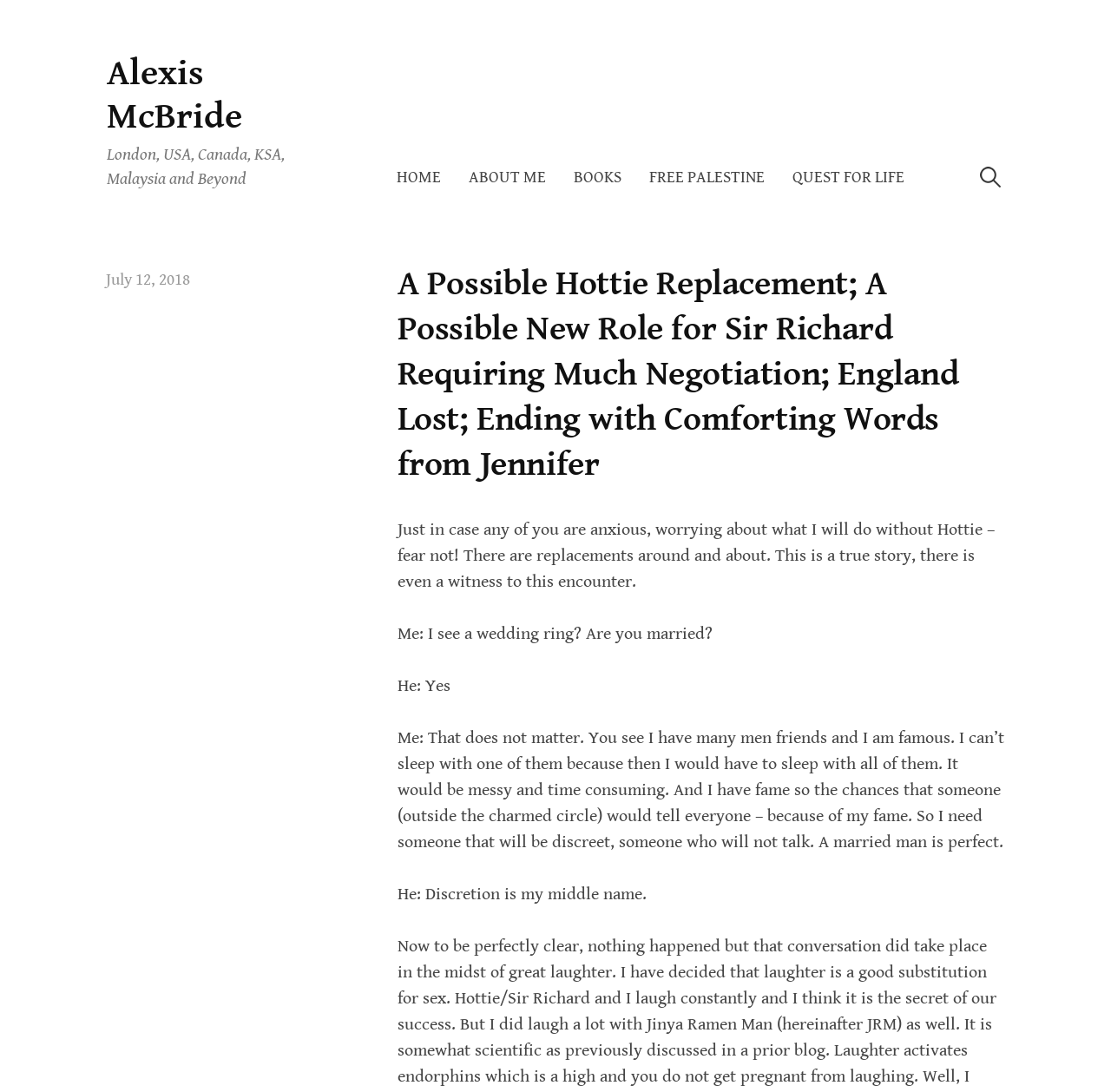Construct a comprehensive description capturing every detail on the webpage.

This webpage appears to be a personal blog or journal entry. At the top, there is a link to "Skip to content" and a layout table that spans most of the width of the page. Within this table, there is a link to the author's name, "Alexis McBride", and a static text element that reads "London, USA, Canada, KSA, Malaysia and Beyond", which may indicate the author's location or areas of interest.

Below this, there is a row of links to different sections of the website, including "HOME", "ABOUT ME", "BOOKS", "FREE PALESTINE", and "QUEST FOR LIFE". To the right of these links, there is a search box with a label "Search for:".

The main content of the page is a blog post or journal entry, which is headed by a title that reads "A Possible Hottie Replacement; A Possible New Role for Sir Richard Requiring Much Negotiation; England Lost; Ending with Comforting Words from Jennifer". The post is dated July 12, 2018.

The blog post itself is a short story or anecdote, which appears to be a conversation between the author and someone else. The text is divided into several paragraphs, with the author's words and the other person's responses presented in a conversational format. The story seems to be about the author's encounter with a married man and their discussion about discretion and relationships.

Overall, the webpage has a simple layout with a focus on the blog post content. There are no images on the page, but there are several links and a search box that allow users to navigate the website and find specific content.